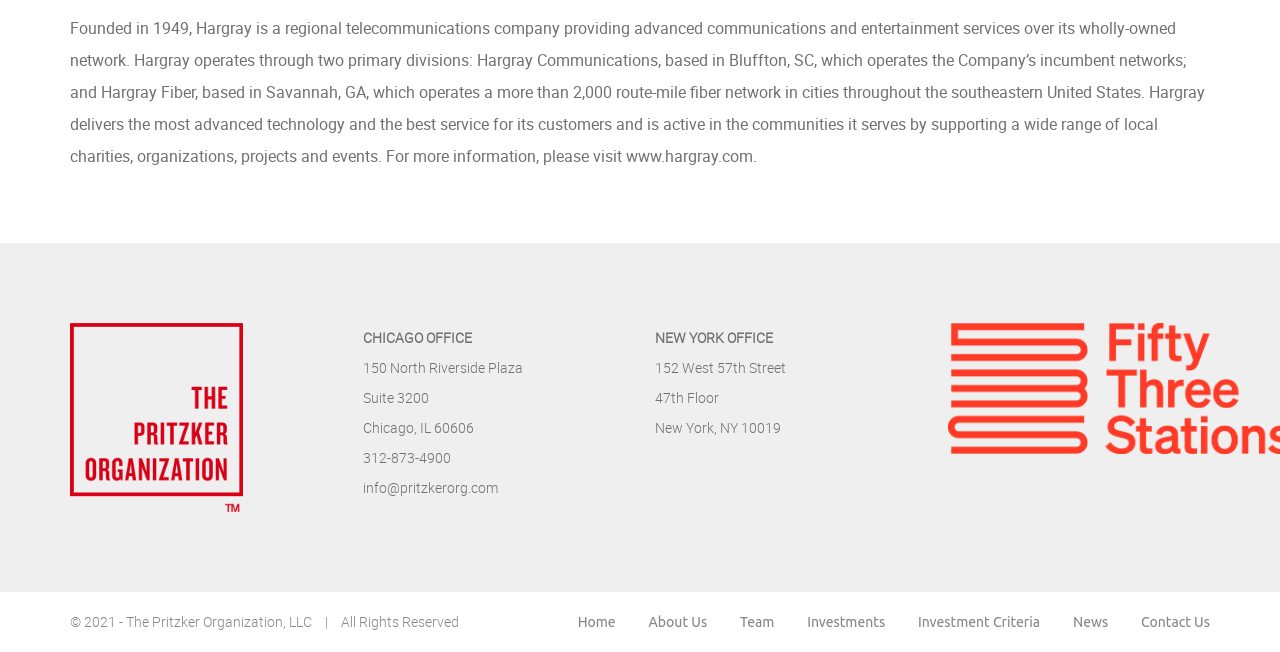Answer the question in a single word or phrase:
What is the phone number of the Chicago office?

312-873-4900